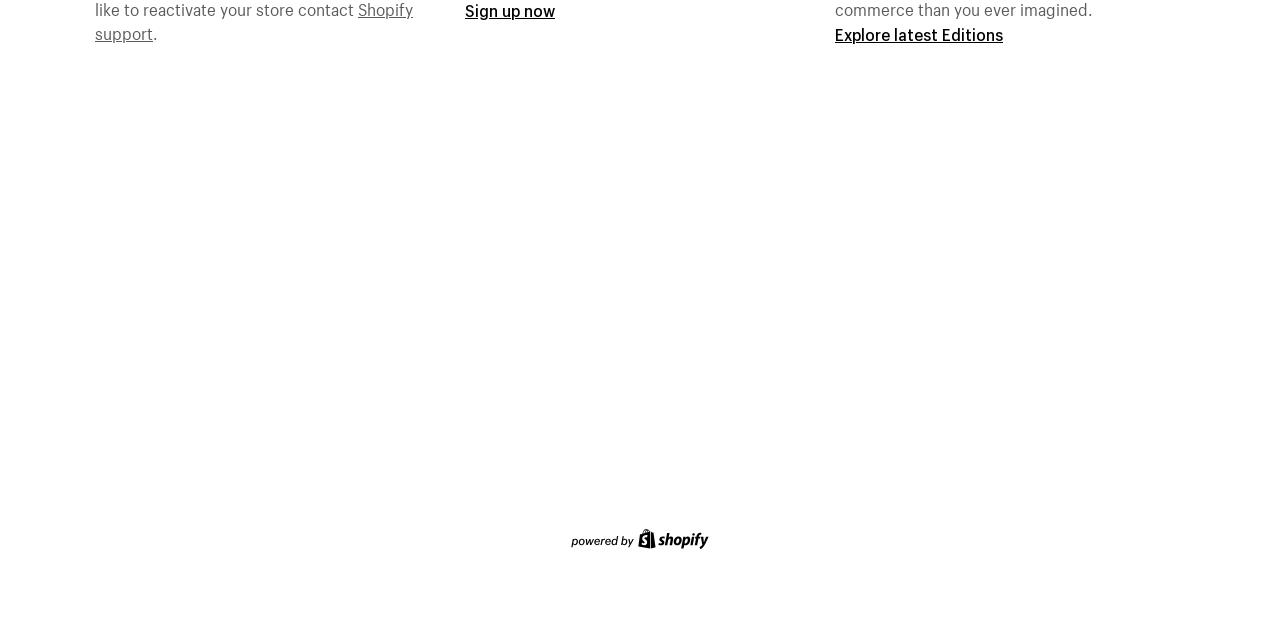Given the element description, predict the bounding box coordinates in the format (top-left x, top-left y, bottom-right x, bottom-right y), using floating point numbers between 0 and 1: Explore latest Editions

[0.652, 0.037, 0.784, 0.07]